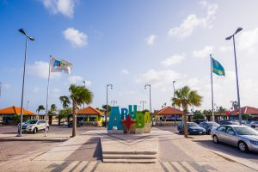Summarize the image with a detailed description that highlights all prominent details.

The image showcases a vibrant and welcoming sight at the entrance to Aruba, featuring a large, colorful "ARUBA" sign prominently displayed in the foreground. This iconic landmark is surrounded by swaying palm trees and bright blue skies, creating an inviting tropical atmosphere. In the background, several cars are parked, indicating accessibility for visitors. Flanking the sign are flags fluttering in the breeze, further enhancing the lively scene. This picturesque location serves as a popular photo spot for tourists, encapsulating the island's spirit and beauty while inviting travelers to explore the wonders of Aruba.